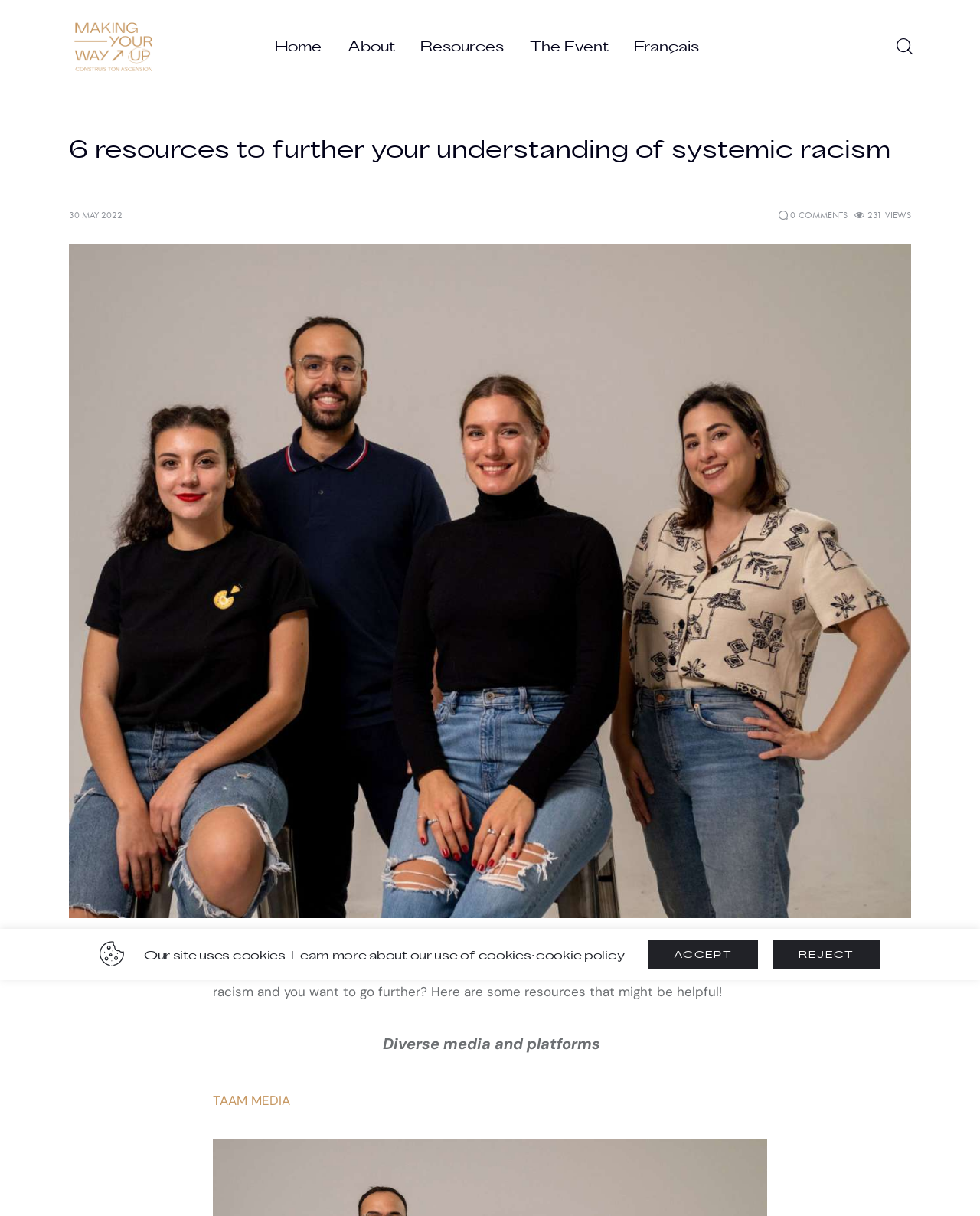What is the icon on the top-right corner of the webpage? Based on the image, give a response in one word or a short phrase.

search icon